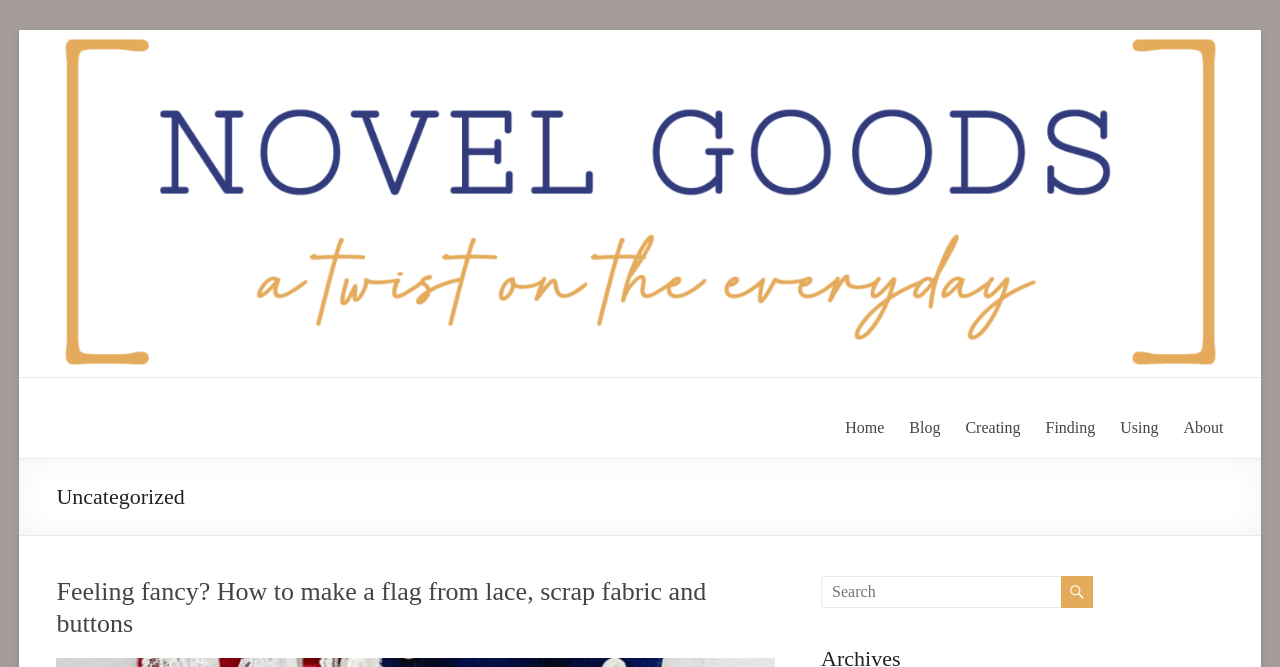Please provide a comprehensive answer to the question based on the screenshot: What are the main categories on the website?

The main categories on the website can be determined by looking at the link elements located horizontally on the webpage, which are 'Home', 'Blog', 'Creating', 'Finding', 'Using', and 'About'.